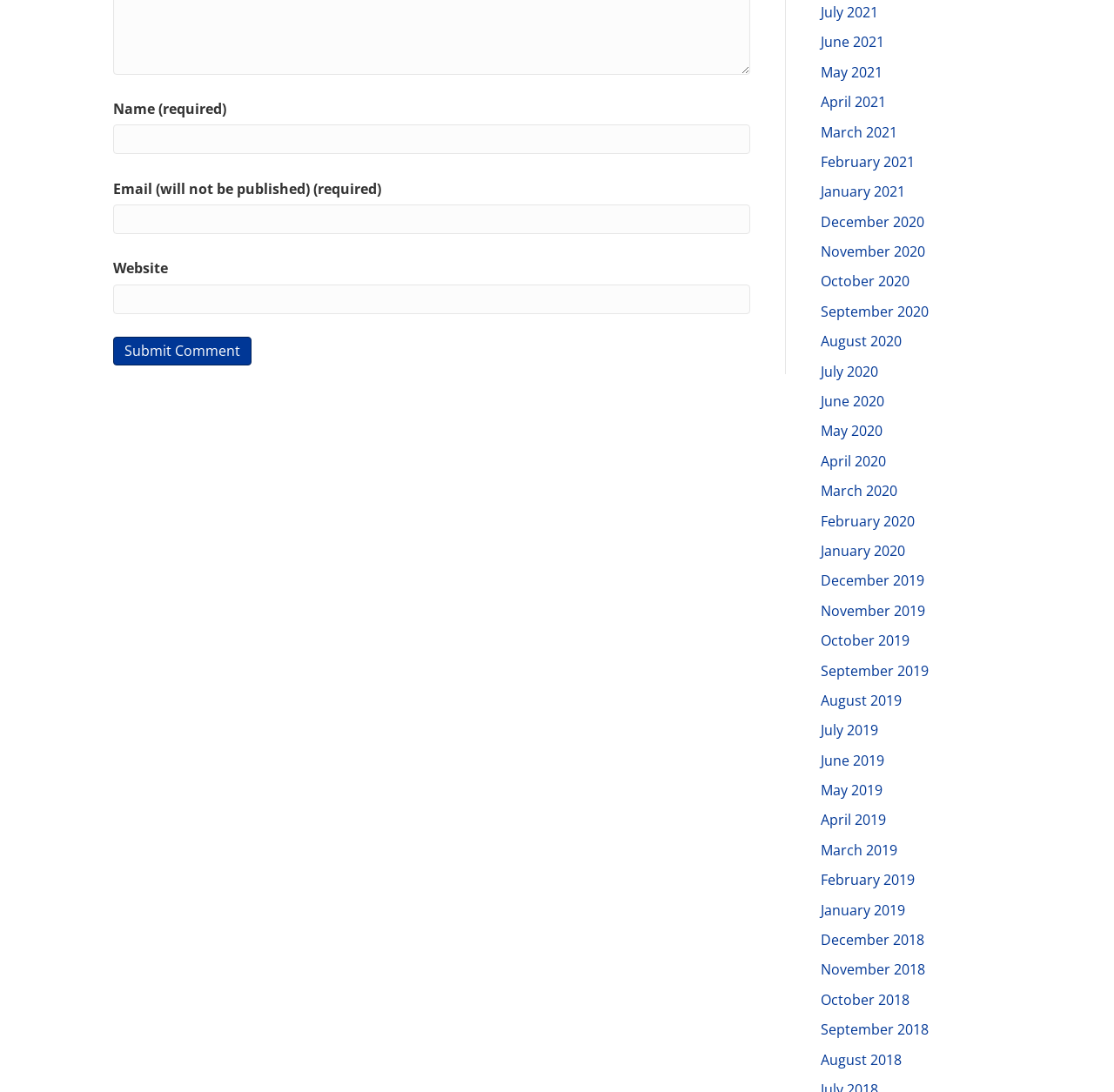Determine the bounding box coordinates for the region that must be clicked to execute the following instruction: "Visit July 2021".

[0.736, 0.002, 0.788, 0.02]